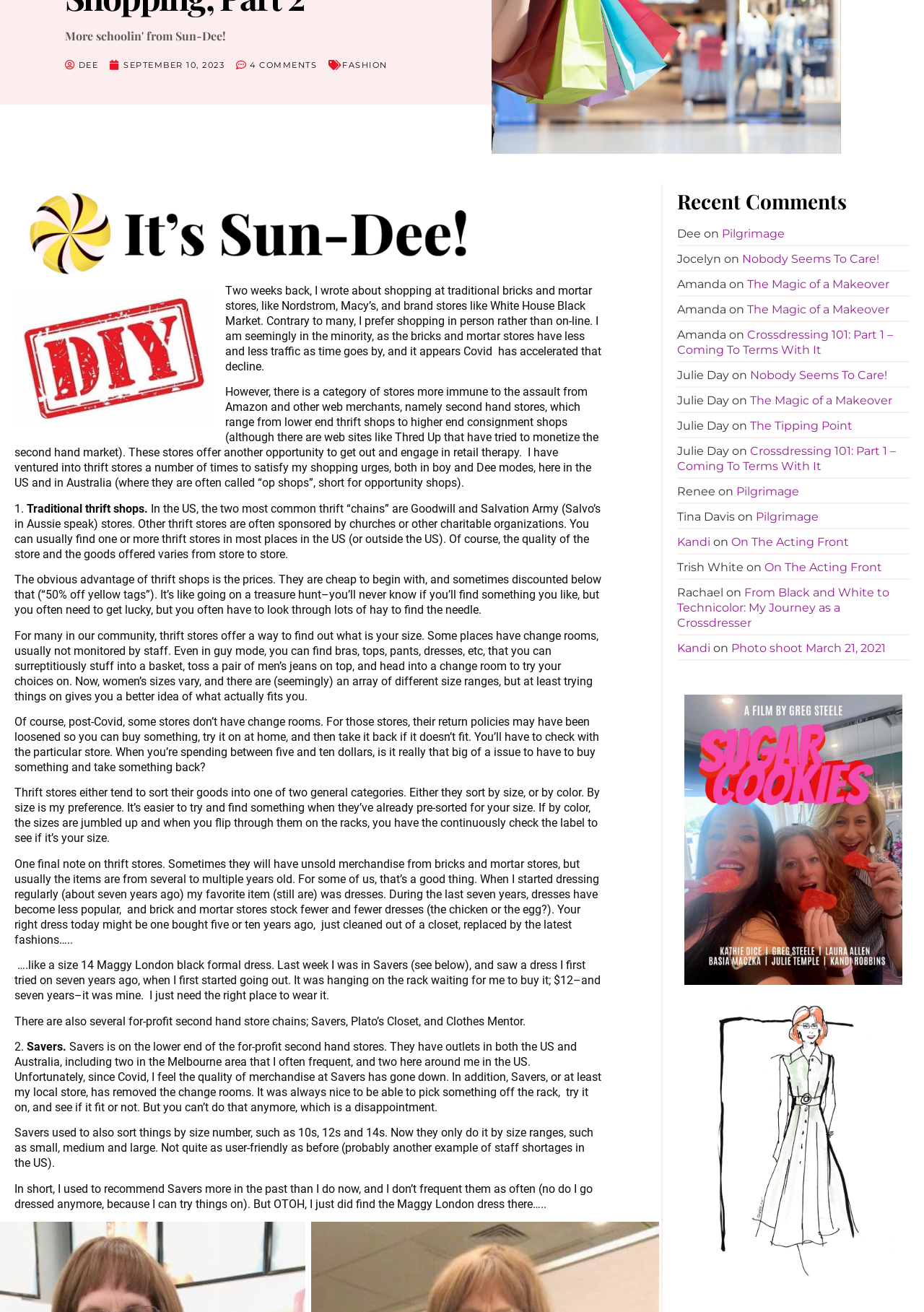Identify the bounding box for the described UI element. Provide the coordinates in (top-left x, top-left y, bottom-right x, bottom-right y) format with values ranging from 0 to 1: Kandi

[0.733, 0.489, 0.769, 0.499]